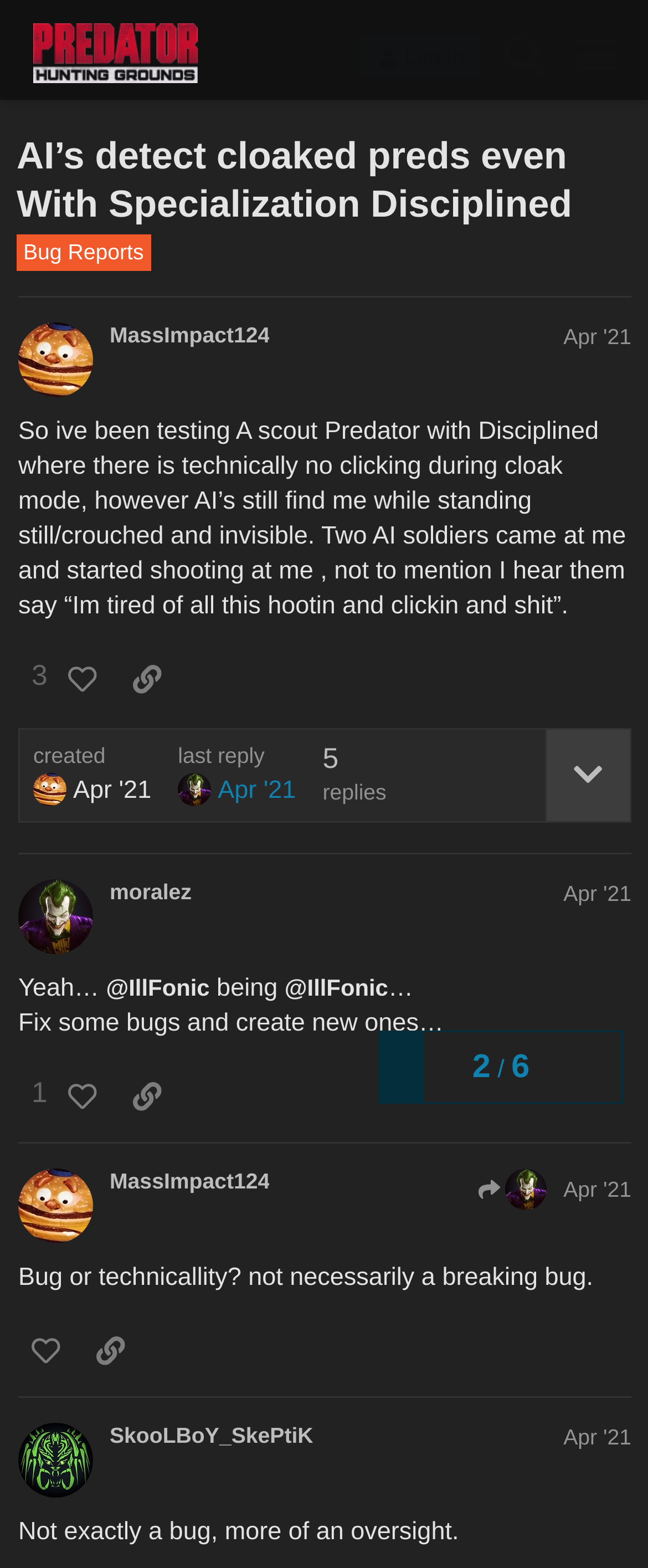How many replies are in this topic?
Please utilize the information in the image to give a detailed response to the question.

I counted the number of replies by looking at the topic details section, where it says '5 replies'.